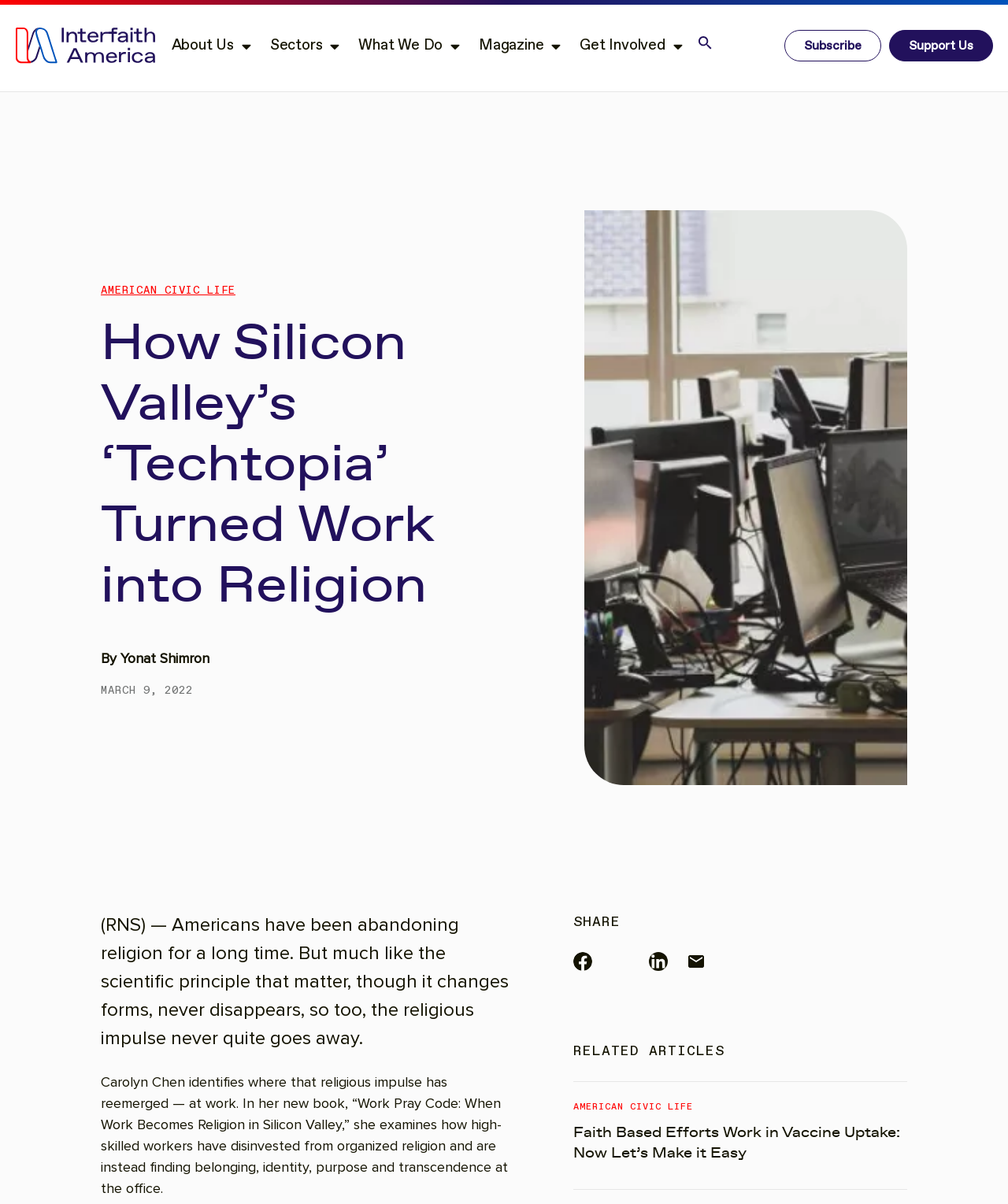Find the bounding box coordinates of the clickable element required to execute the following instruction: "Share the article to Facebook". Provide the coordinates as four float numbers between 0 and 1, i.e., [left, top, right, bottom].

[0.569, 0.791, 0.588, 0.806]